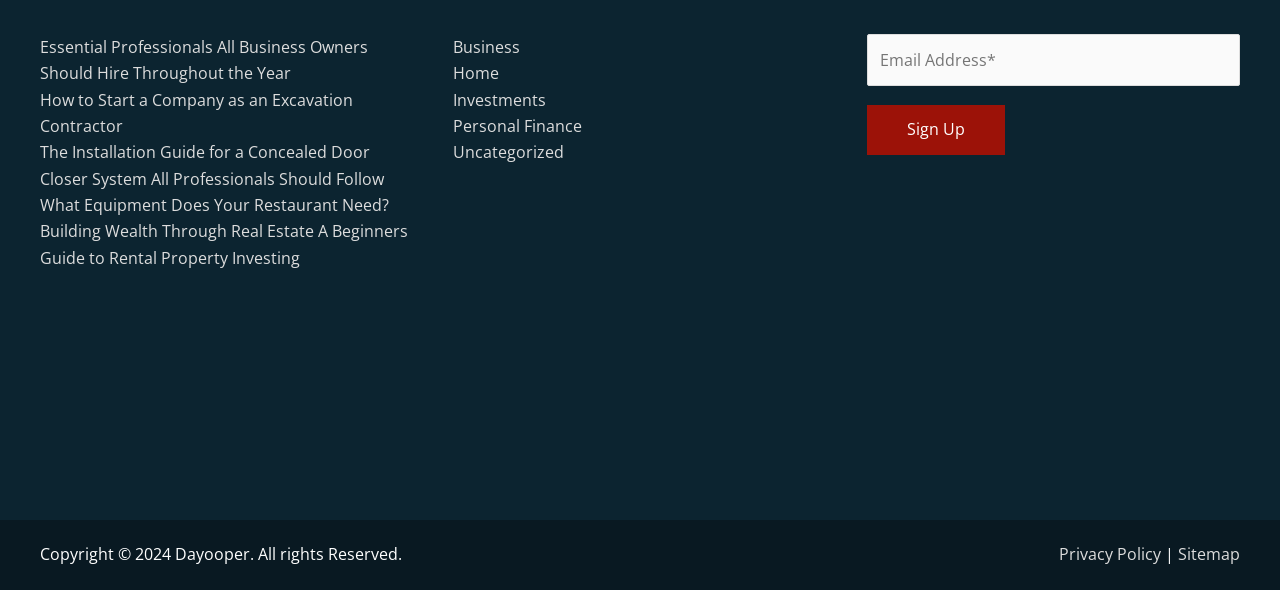Please identify the coordinates of the bounding box for the clickable region that will accomplish this instruction: "Visit Pro APK Download".

None